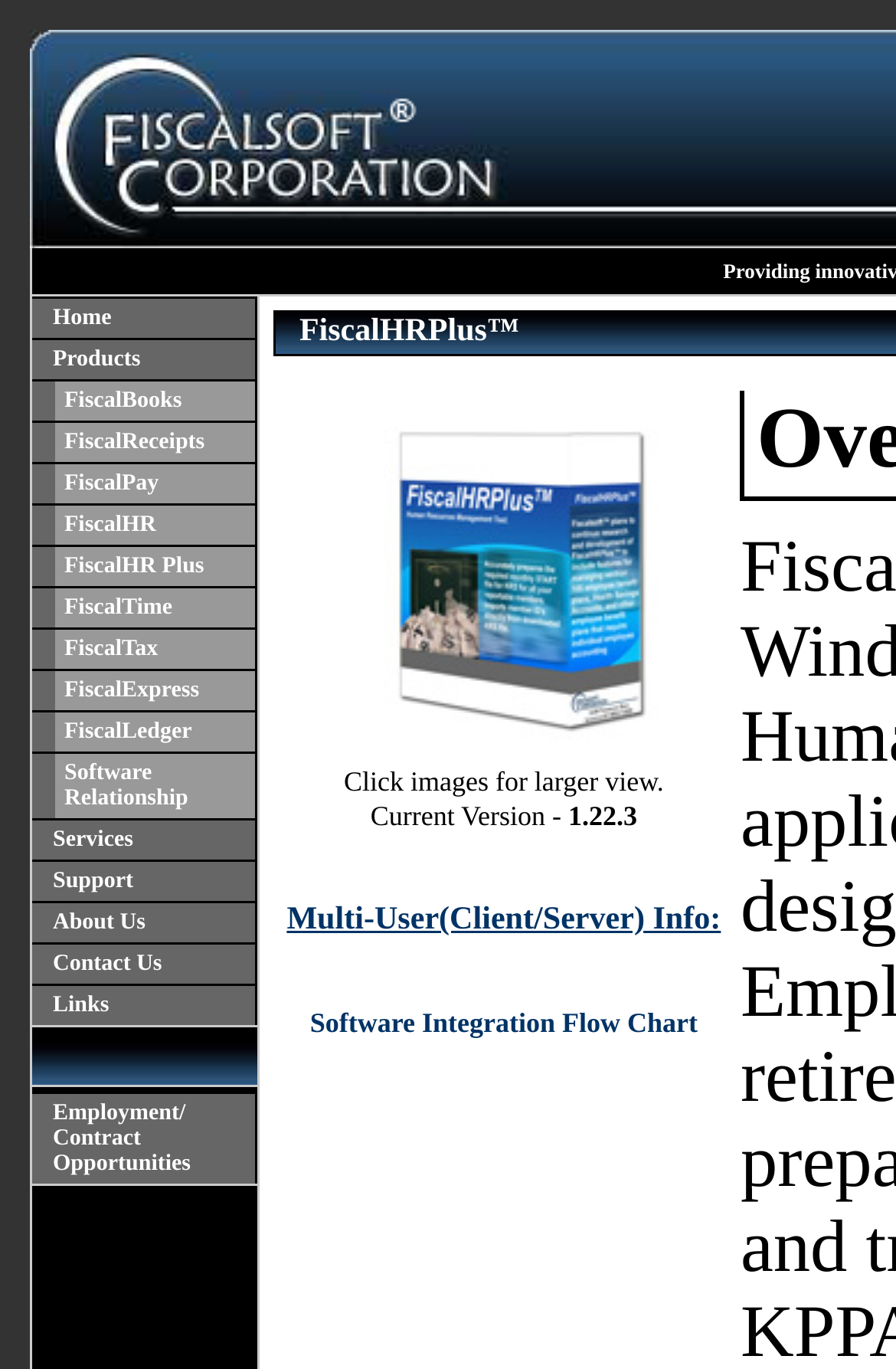Please answer the following question using a single word or phrase: 
What is the file type of 'Software Integration Flow Chart'?

Chart